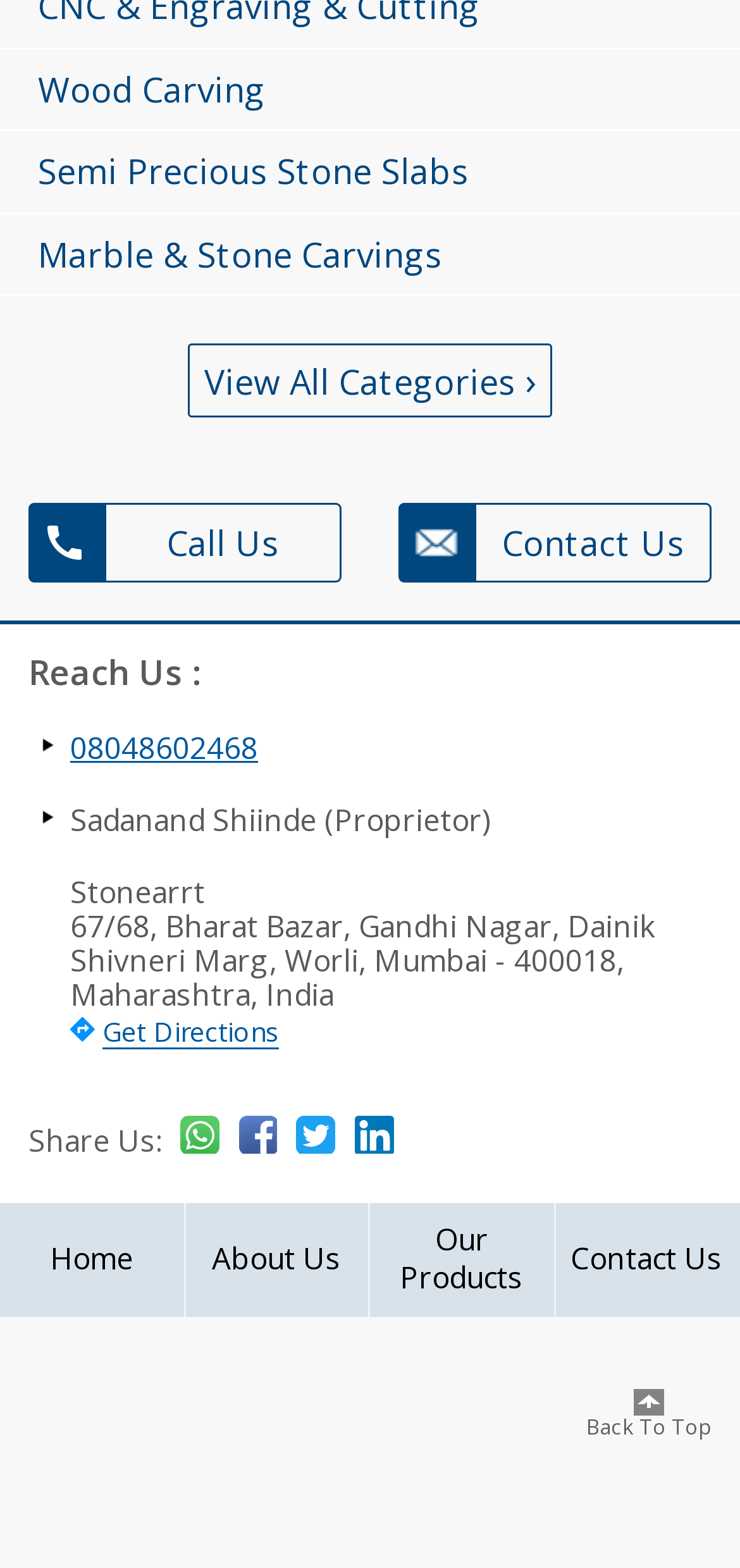Use a single word or phrase to answer the question:
What social media platforms is the company on?

Facebook, Twitter, LinkedIn